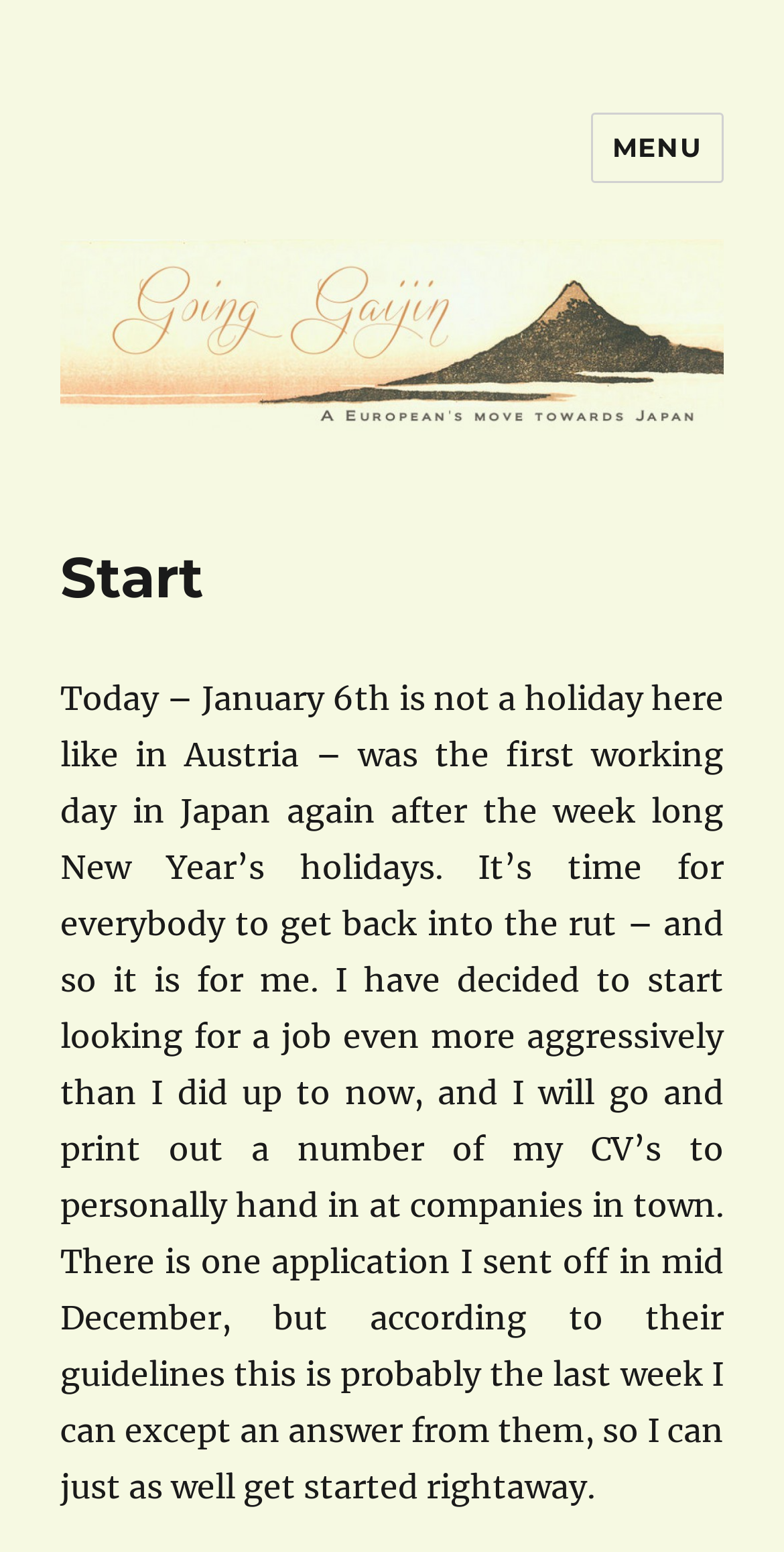Analyze the image and deliver a detailed answer to the question: What is the website's name?

I determined the website's name by looking at the link element with the text 'goinggaijin.com' which appears at the top of the webpage.